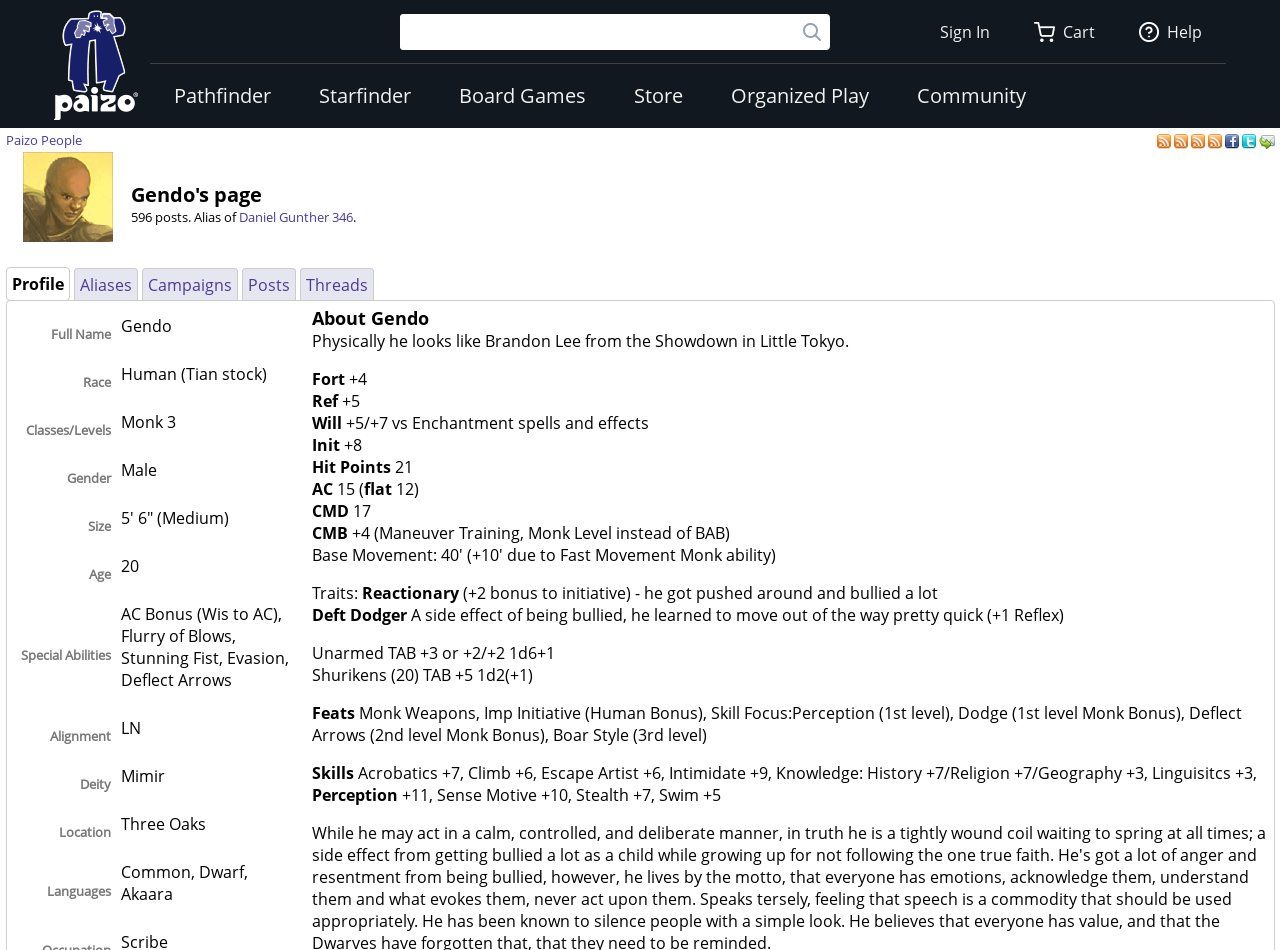Give a one-word or one-phrase response to the question:
What is the alias of Gendo?

Daniel Gunther